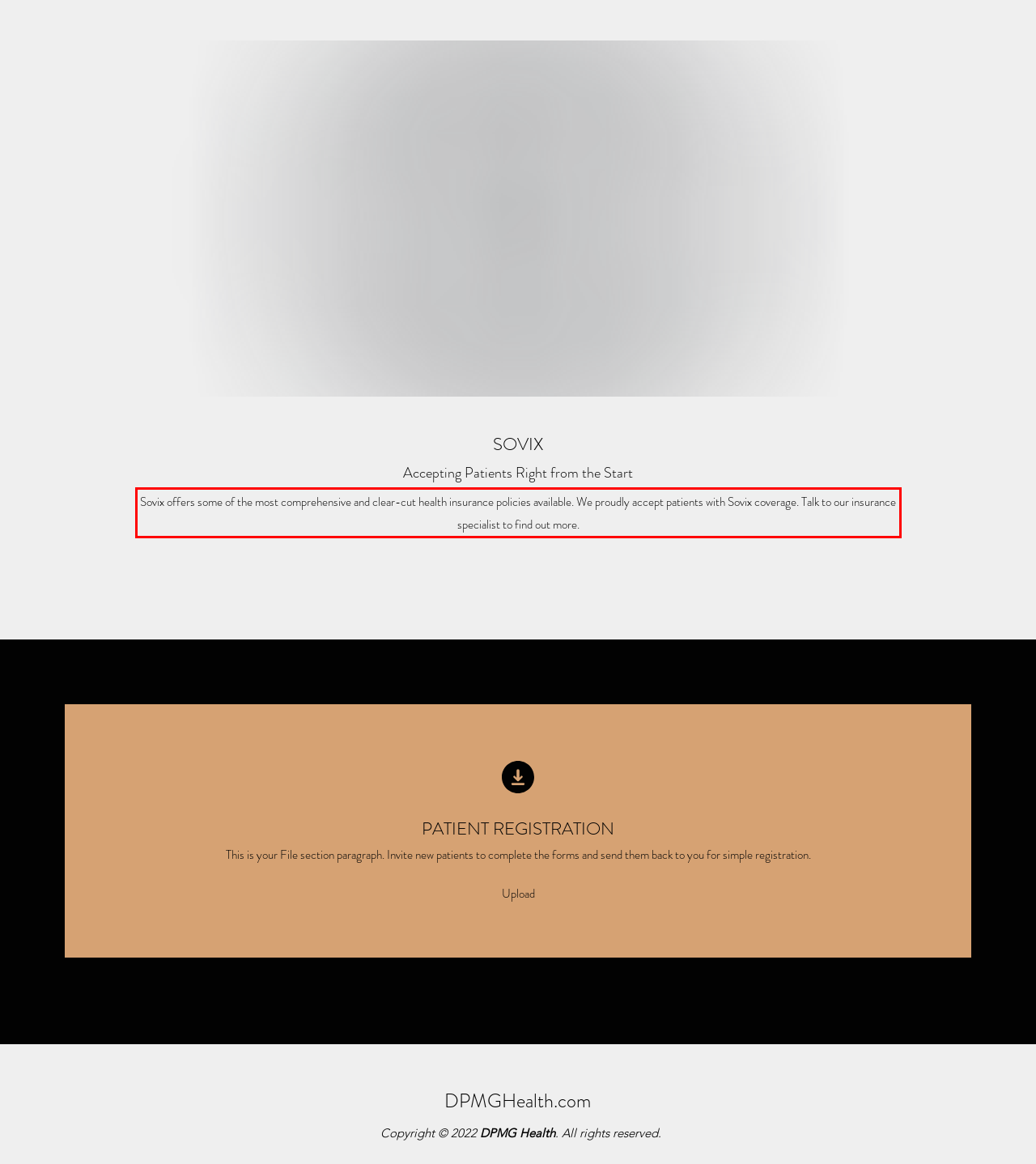With the given screenshot of a webpage, locate the red rectangle bounding box and extract the text content using OCR.

Sovix offers some of the most comprehensive and clear-cut health insurance policies available. We proudly accept patients with Sovix coverage. Talk to our insurance specialist to find out more.